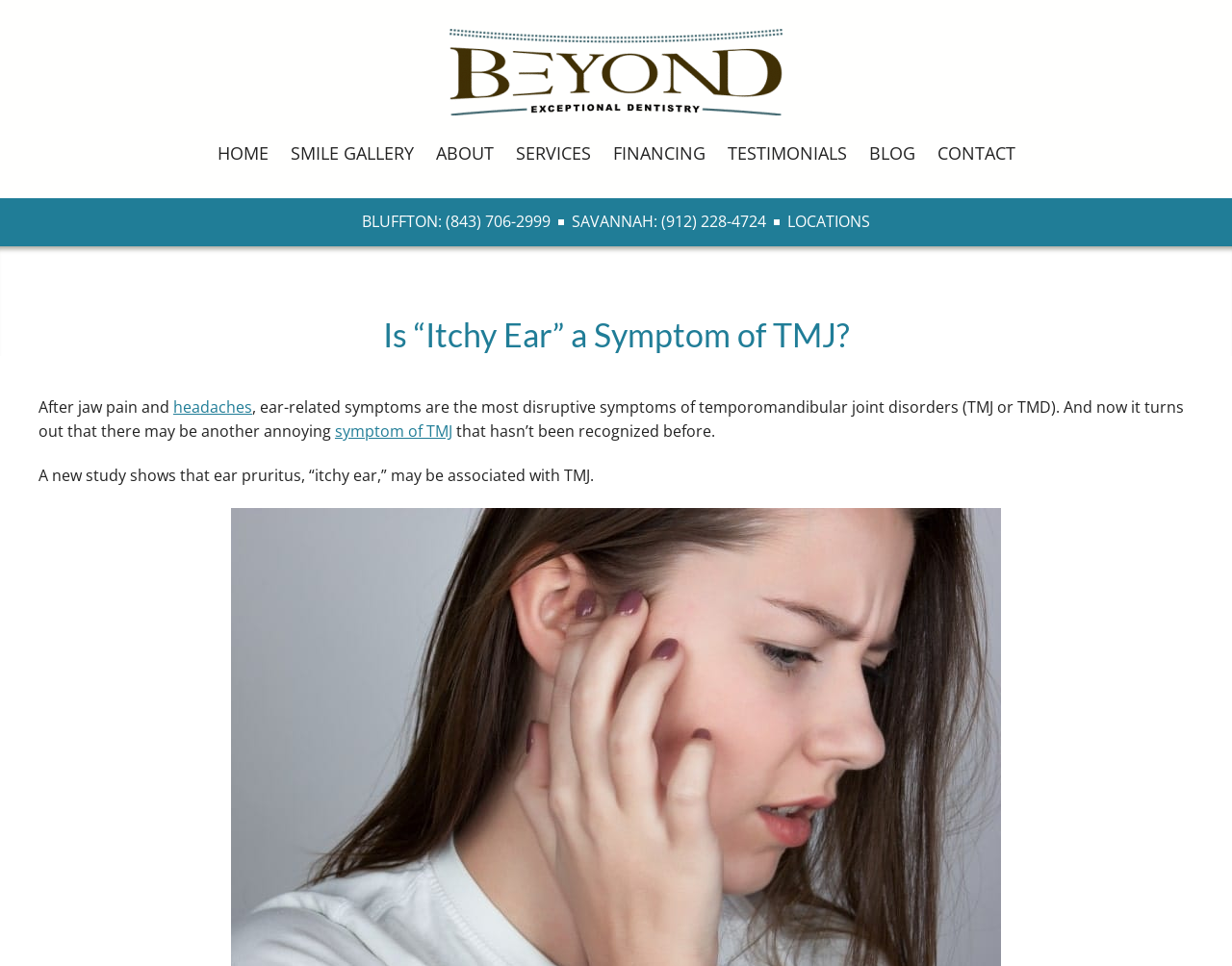Pinpoint the bounding box coordinates of the clickable area necessary to execute the following instruction: "Contact the office in BLUFFTON". The coordinates should be given as four float numbers between 0 and 1, namely [left, top, right, bottom].

[0.294, 0.218, 0.447, 0.24]